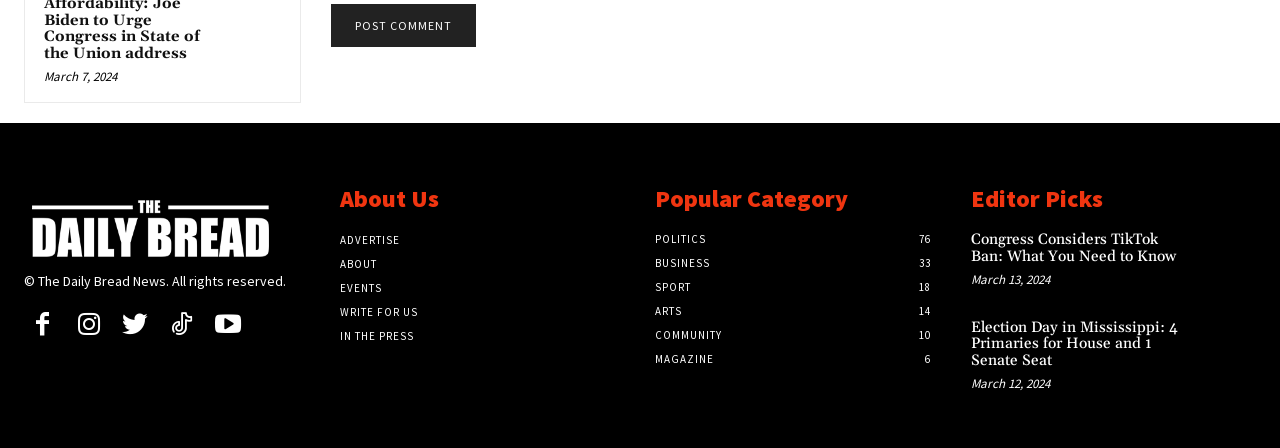Please specify the coordinates of the bounding box for the element that should be clicked to carry out this instruction: "Visit 'The Daily Bread News'". The coordinates must be four float numbers between 0 and 1, formatted as [left, top, right, bottom].

[0.019, 0.432, 0.242, 0.584]